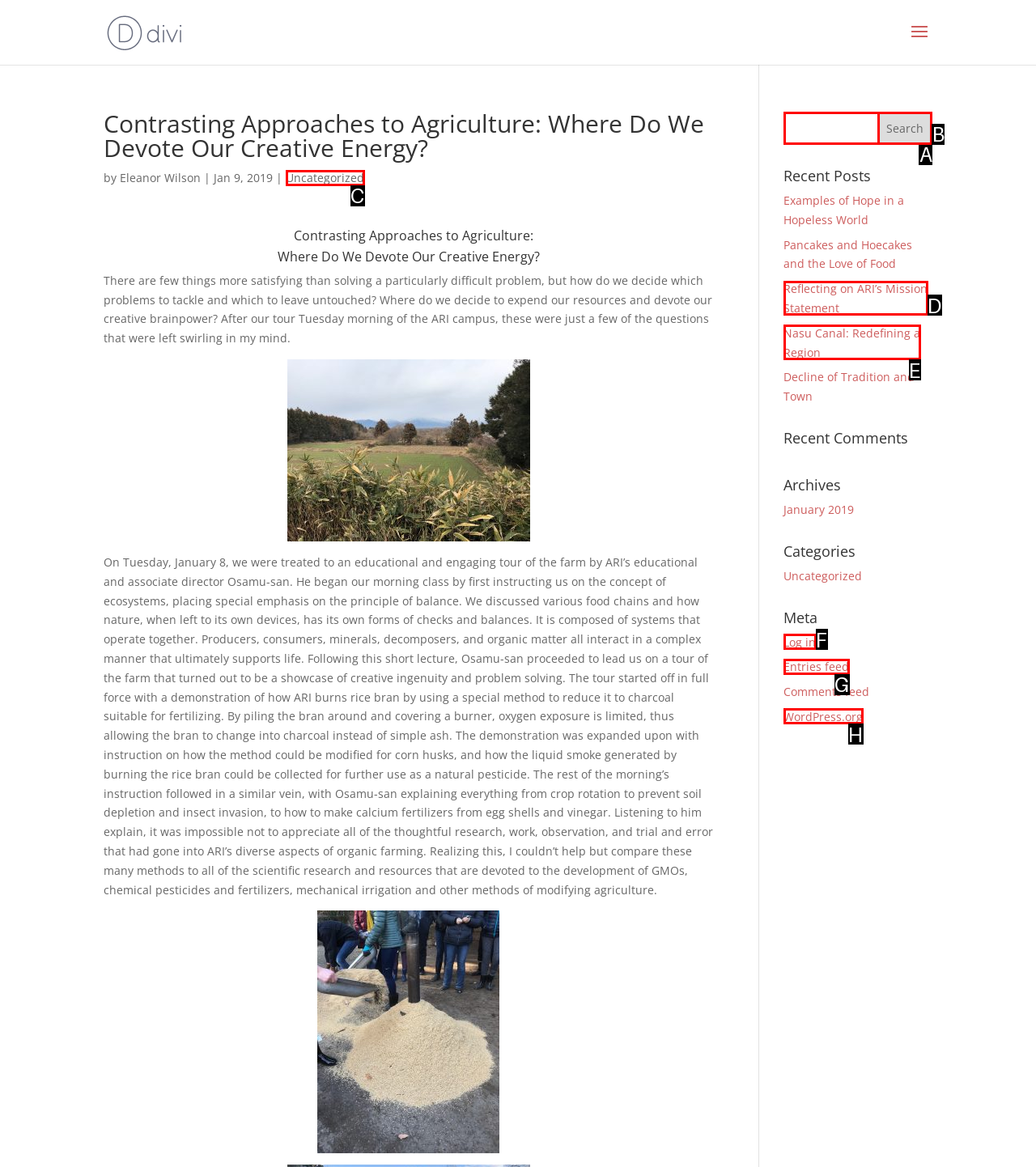Identify the option that corresponds to: Reflecting on ARI’s Mission Statement
Respond with the corresponding letter from the choices provided.

D